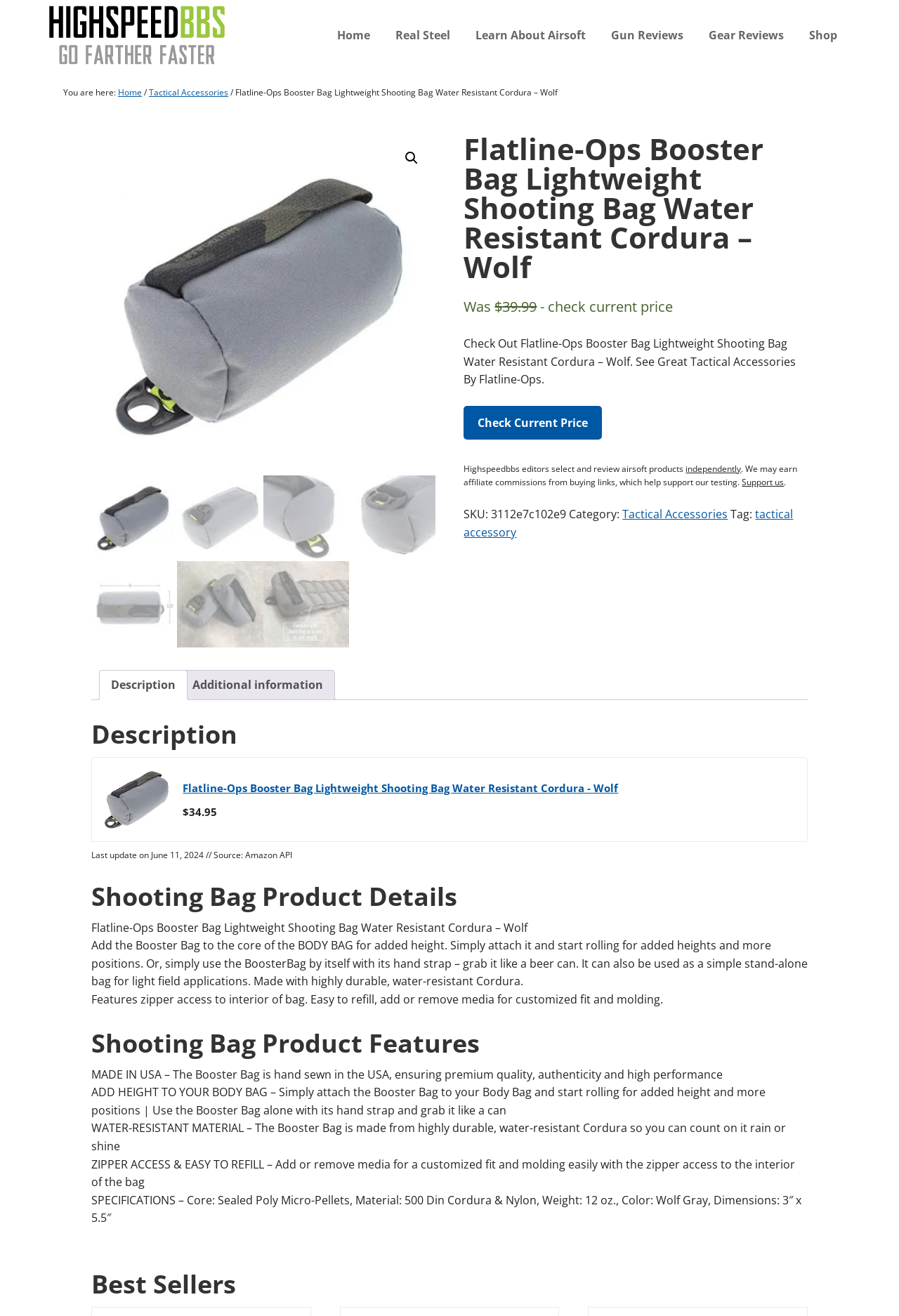Can you show the bounding box coordinates of the region to click on to complete the task described in the instruction: "Click on the 'High Speed BBs' link"?

[0.055, 0.0, 0.258, 0.053]